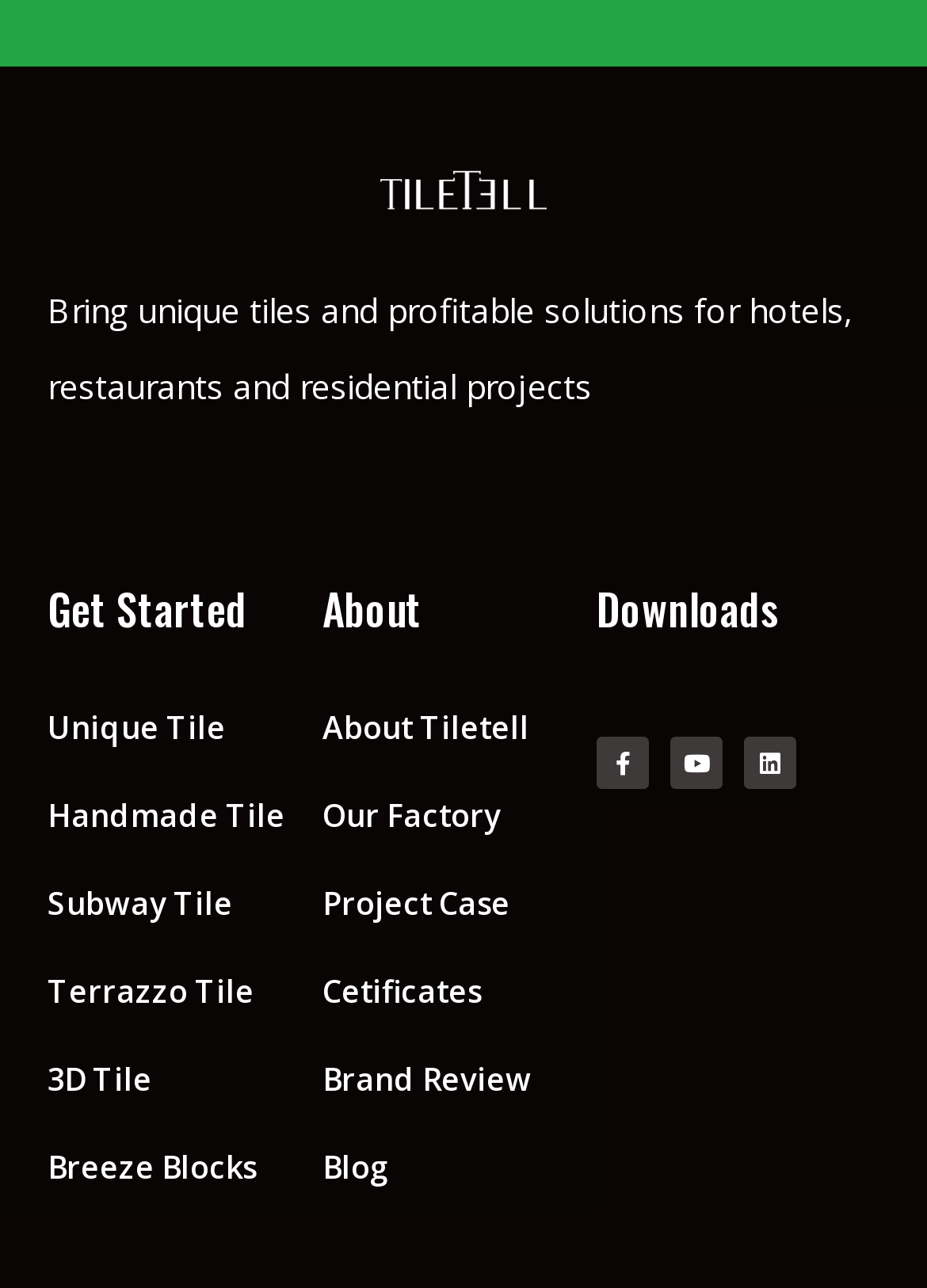Provide the bounding box coordinates of the area you need to click to execute the following instruction: "Explore Unique Tile".

[0.051, 0.548, 0.244, 0.581]